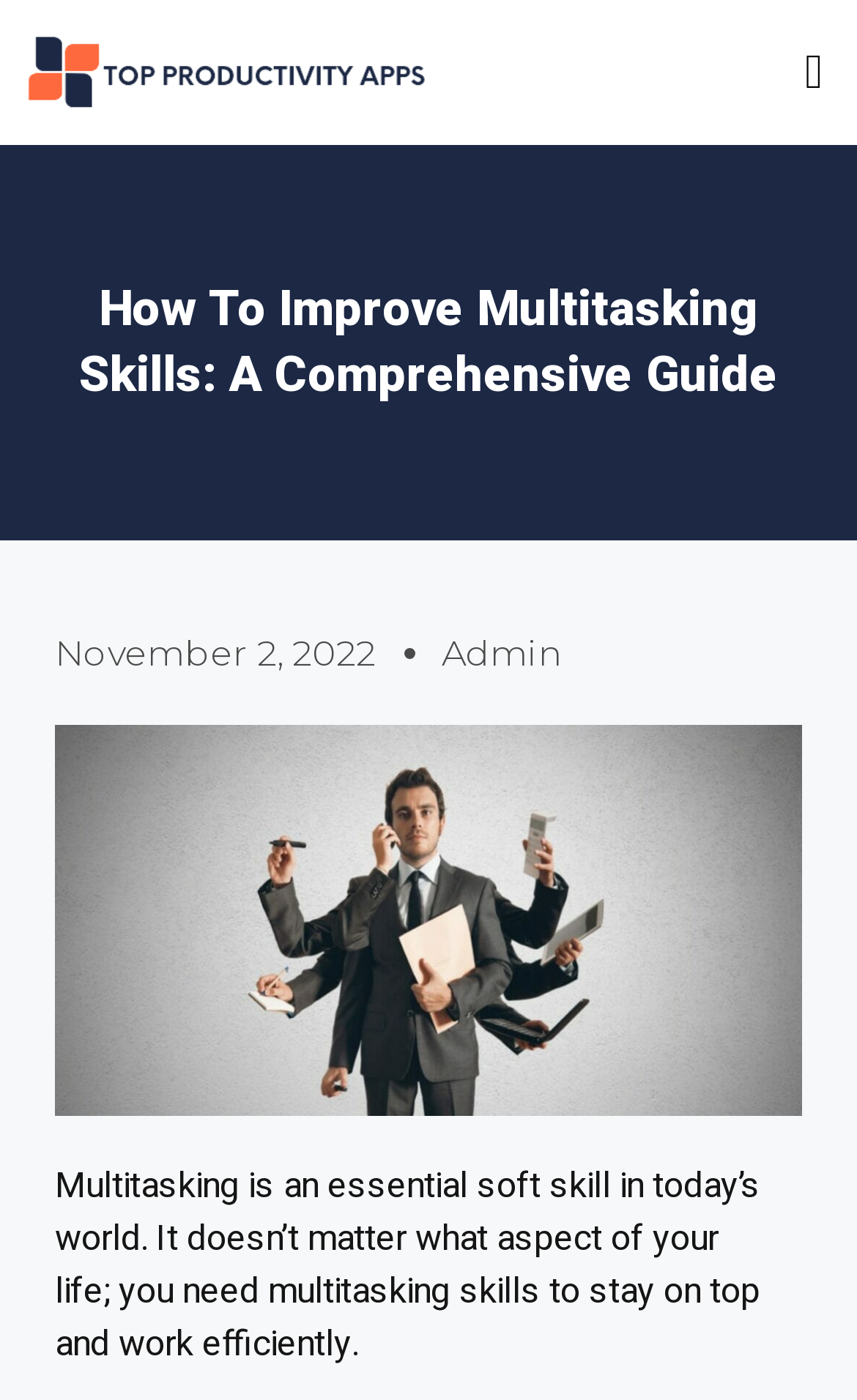What is the purpose of the button?
Provide a detailed answer to the question using information from the image.

I found the purpose of the button by looking at the button element with the text 'Menu Toggle' which is located at the top right corner of the page.